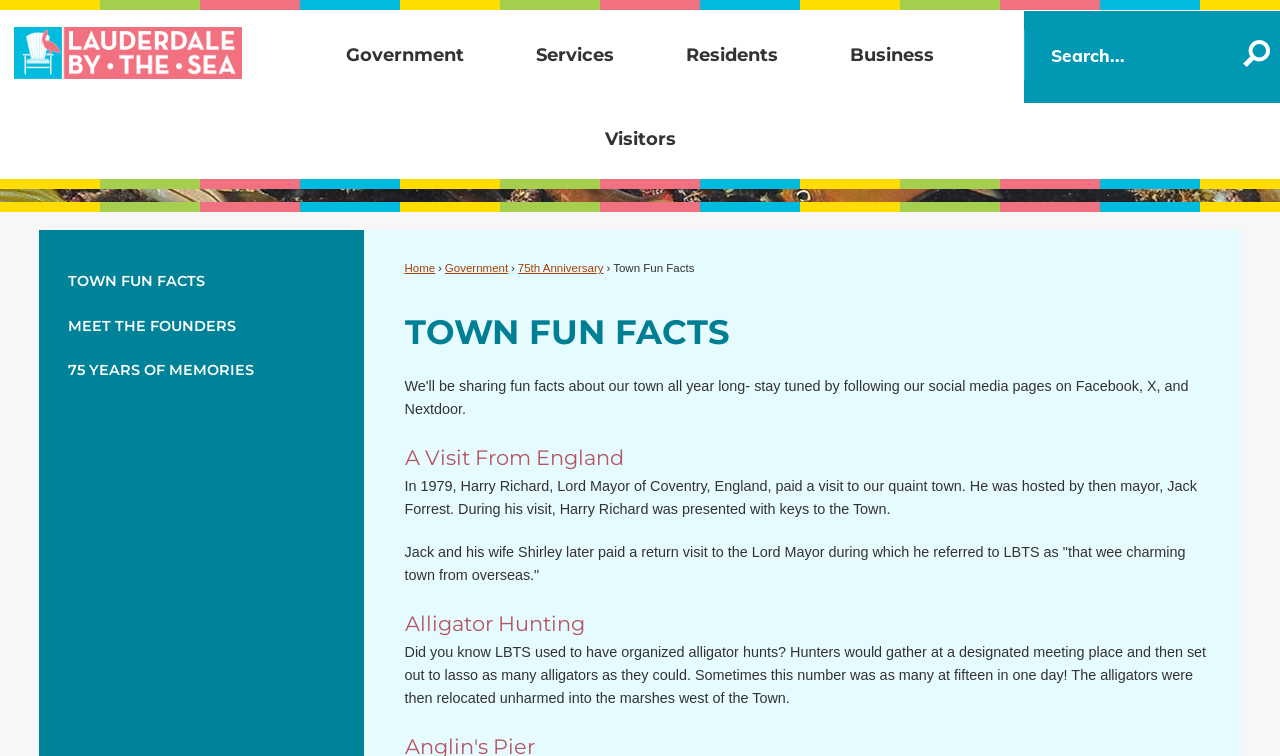Determine the bounding box coordinates of the element's region needed to click to follow the instruction: "Explore Government". Provide these coordinates as four float numbers between 0 and 1, formatted as [left, top, right, bottom].

[0.203, 0.014, 0.343, 0.123]